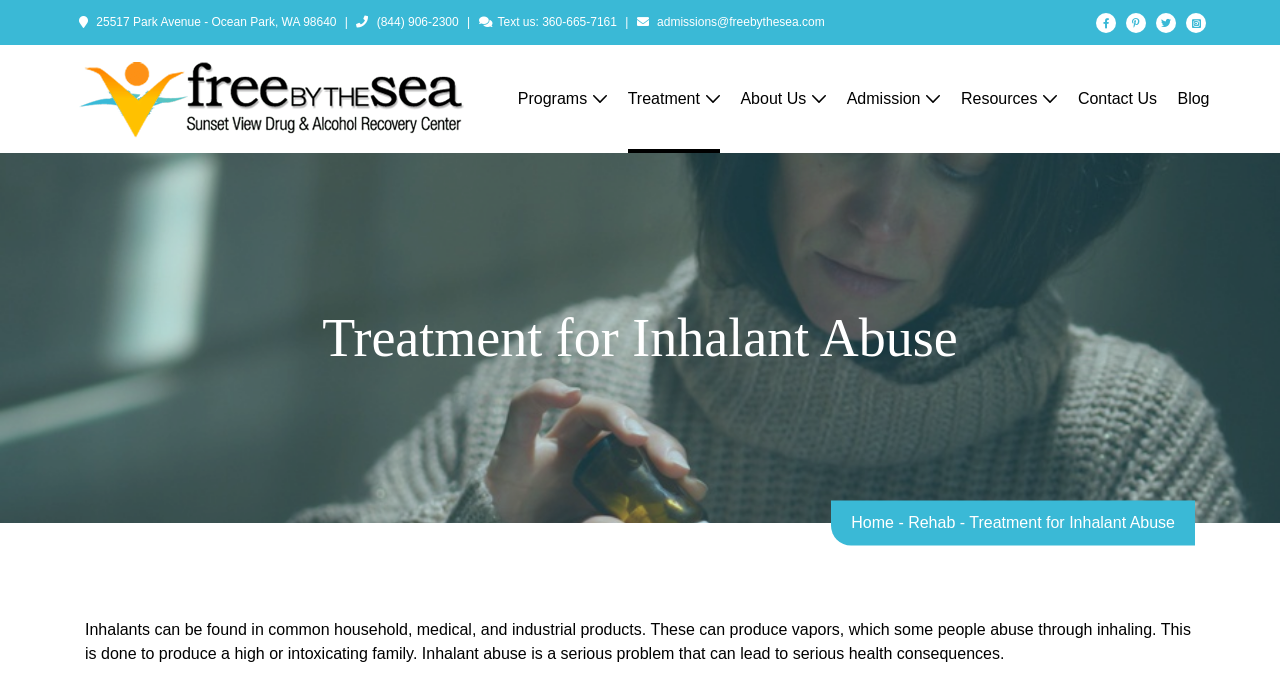Use the details in the image to answer the question thoroughly: 
What is the address of Free by the Sea?

I found the address by looking at the top section of the webpage, where the contact information is displayed. The address is written in a link format, indicating that it can be clicked to access more information or to navigate to a map location.